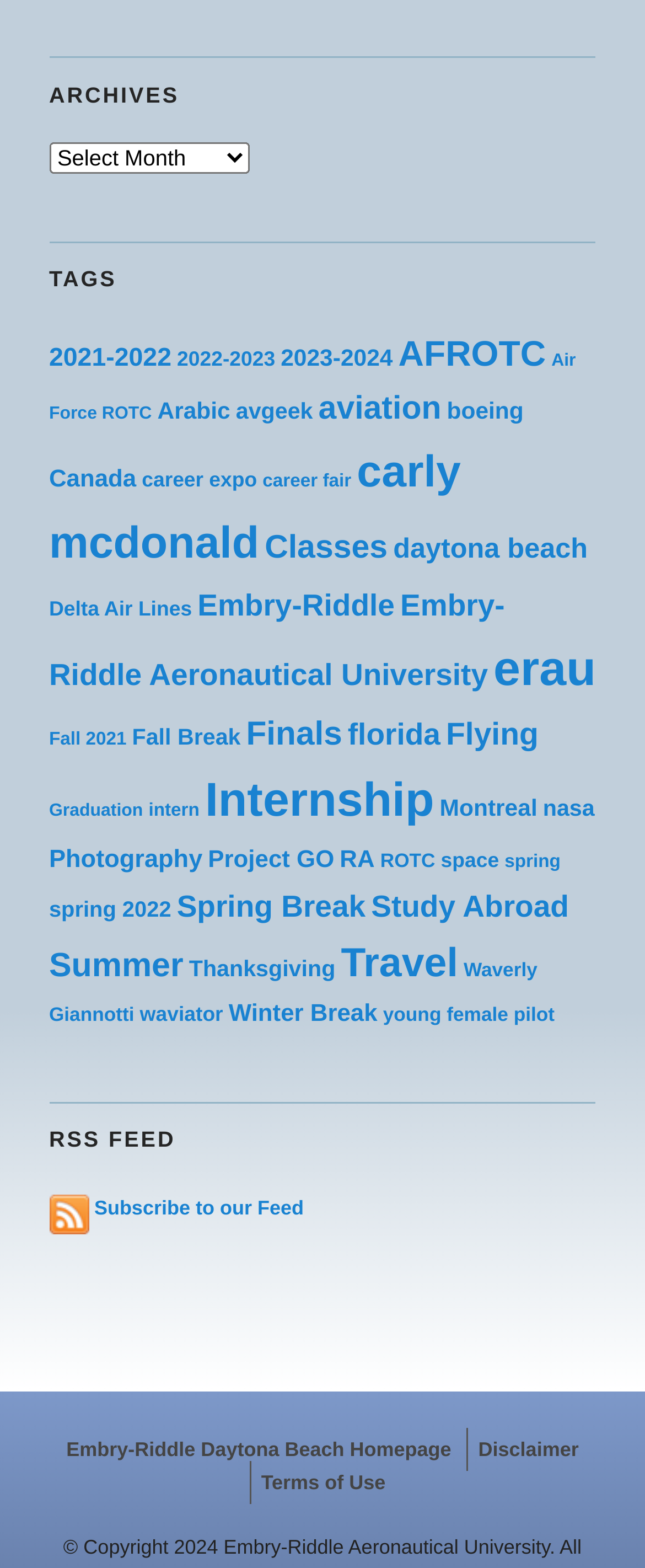Please locate the clickable area by providing the bounding box coordinates to follow this instruction: "Visit Embry-Riddle Daytona Beach Homepage".

[0.103, 0.917, 0.7, 0.932]